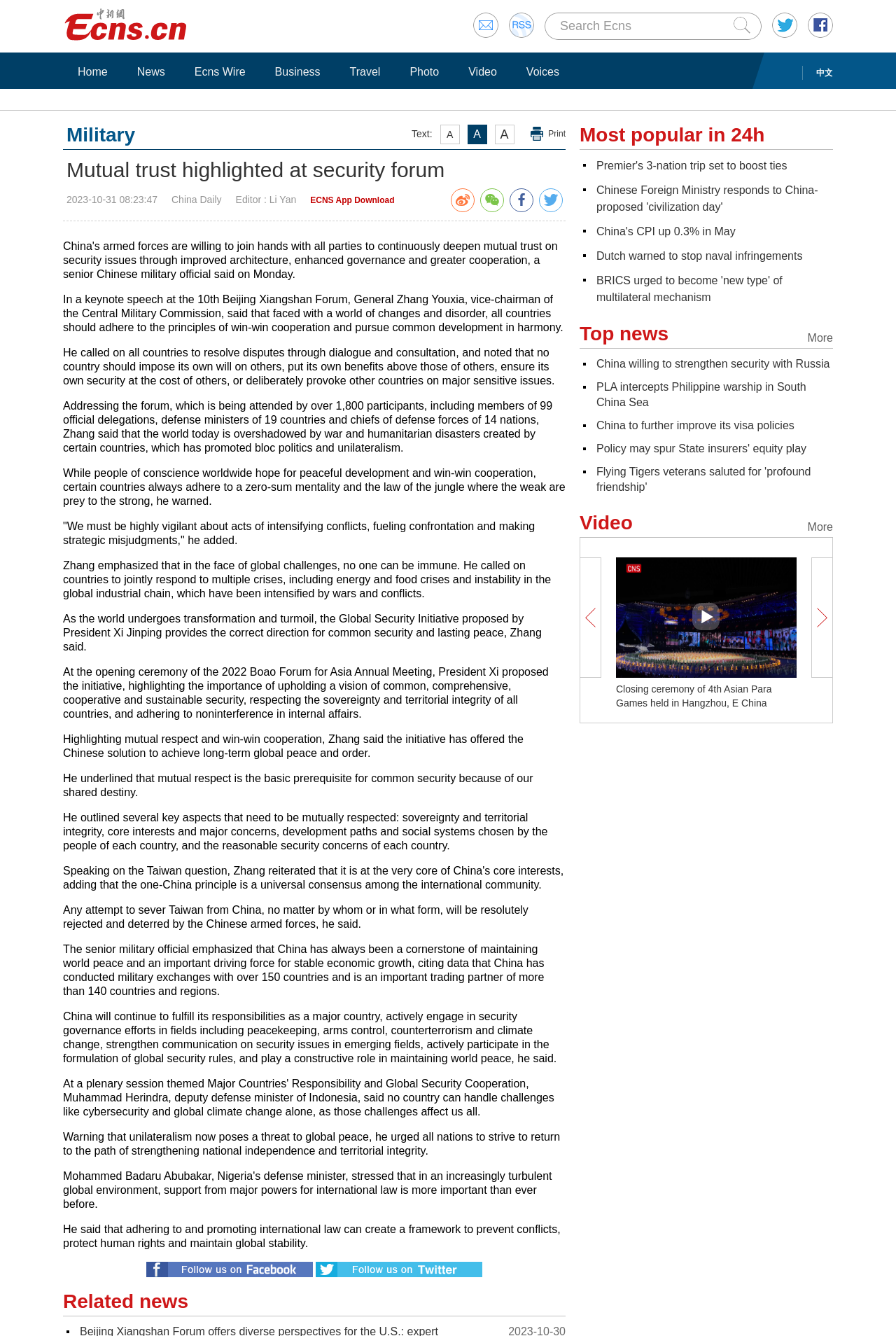Identify and extract the main heading from the webpage.

Mutual trust highlighted at security forum